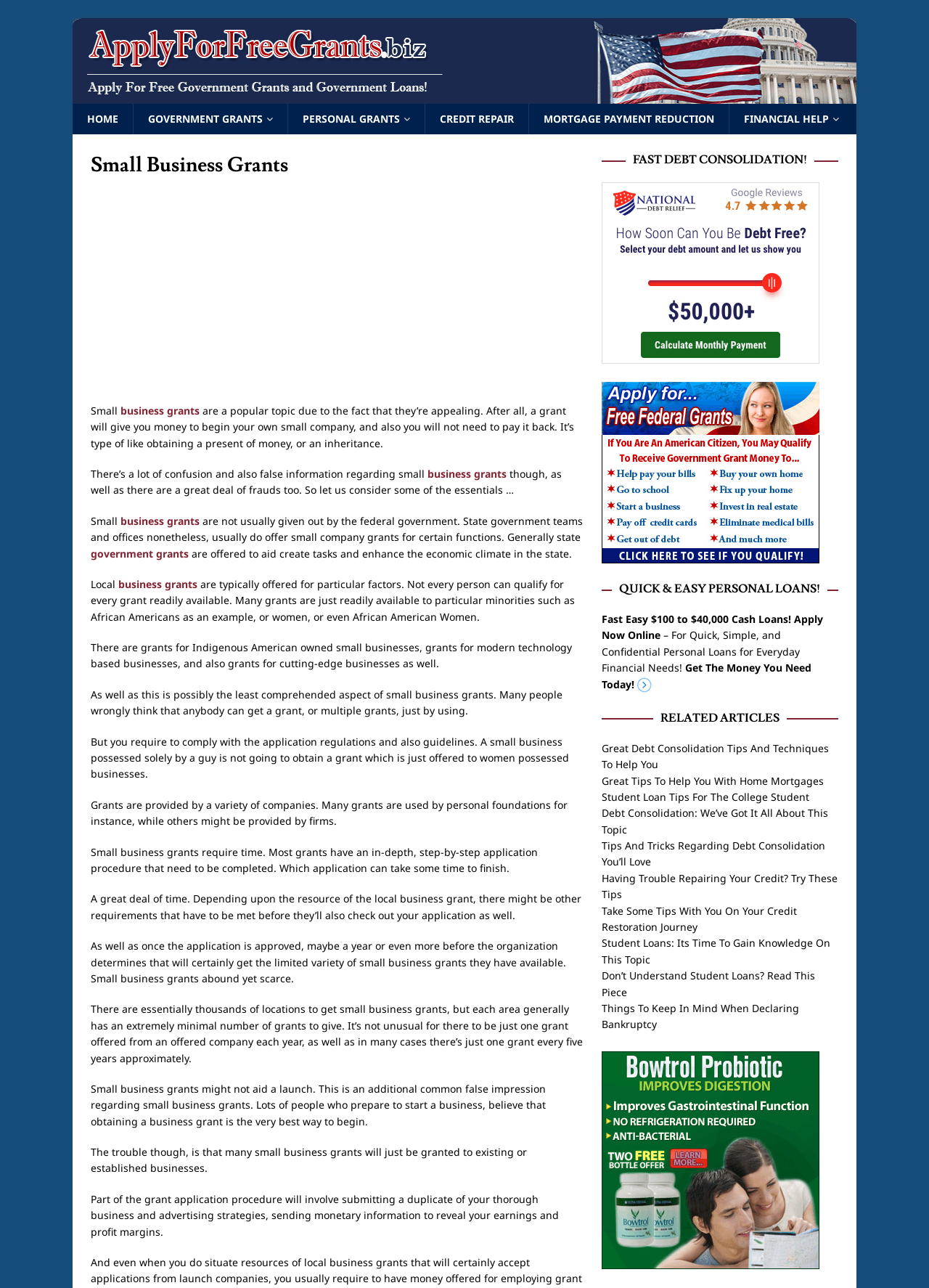Write an elaborate caption that captures the essence of the webpage.

This webpage is about small business grants, providing information and resources for entrepreneurs. At the top, there is a logo and a navigation menu with links to "HOME", "GOVERNMENT GRANTS", "PERSONAL GRANTS", "CREDIT REPAIR", "MORTGAGE PAYMENT REDUCTION", and "FINANCIAL HELP". Below the navigation menu, there is a header section with a heading "Small Business Grants" and an advertisement iframe.

The main content of the webpage is divided into several sections. The first section explains what small business grants are, how they work, and the benefits of obtaining one. The text is divided into several paragraphs, with links to "business grants" and "government grants" scattered throughout.

The next section discusses the misconceptions and false information surrounding small business grants. It explains that grants are not usually given out by the federal government, but rather by state government teams and offices, and that they are typically offered for specific purposes. The section also mentions that local business grants are available, but they are often limited to particular minorities or groups.

The webpage also provides information on the application process for small business grants, stating that it requires time and effort, and that many grants have an in-depth, step-by-step application procedure. Additionally, it notes that small business grants might not aid in launching a new business, as many grants are only granted to existing or established businesses.

On the right side of the webpage, there are several sections with headings "FAST DEBT CONSOLIDATION!", "QUICK & EASY PERSONAL LOANS!", and "RELATED ARTICLES". These sections contain links to related topics, such as debt relief, personal loans, and credit restoration. There are also several images scattered throughout the webpage, including a logo, advertisements, and icons for debt relief and personal loans.

Overall, the webpage provides a wealth of information on small business grants, including what they are, how to apply, and the benefits and limitations of obtaining one. It also offers resources and links to related topics, making it a valuable resource for entrepreneurs and small business owners.